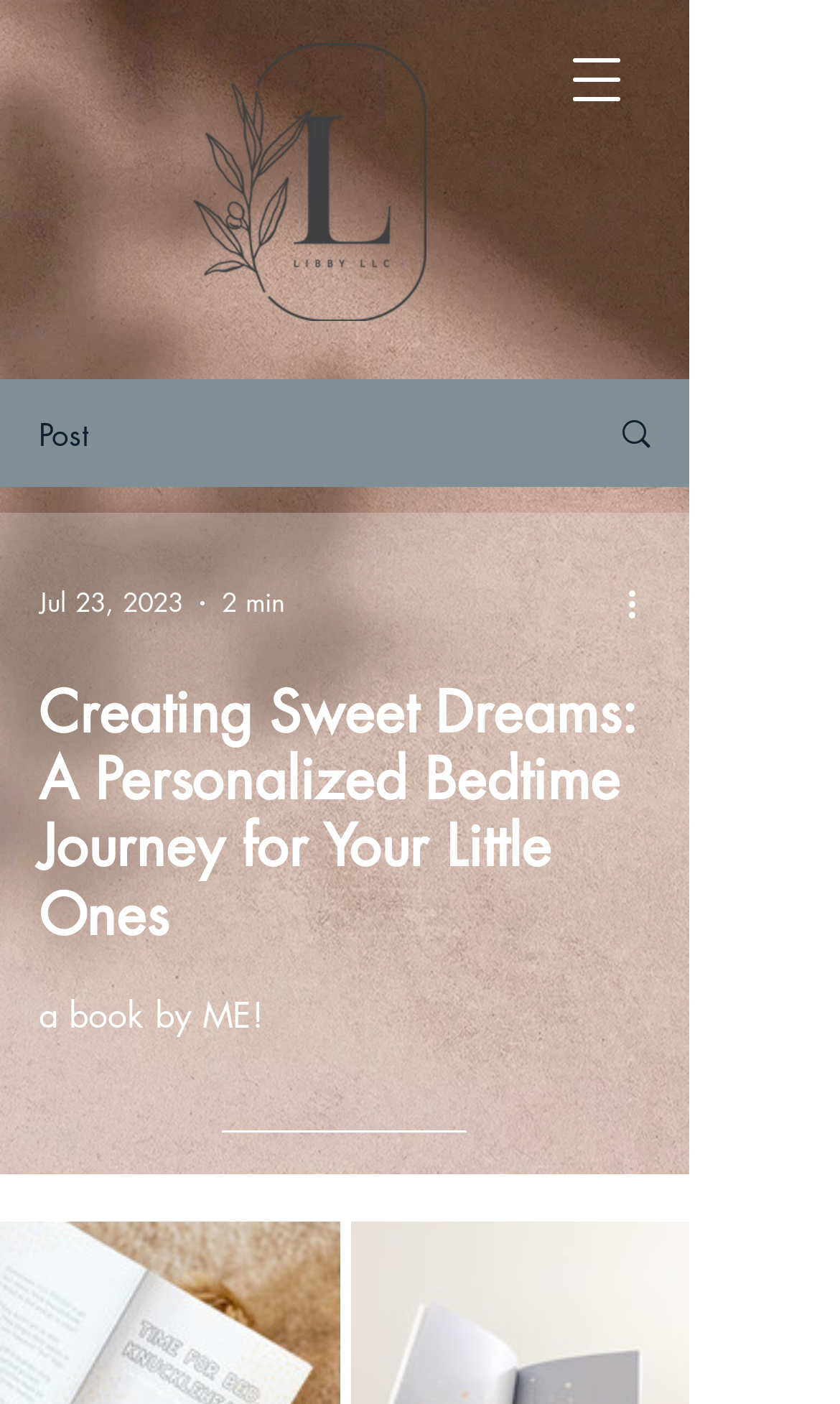Reply to the question below using a single word or brief phrase:
How long does it take to read the post?

2 min